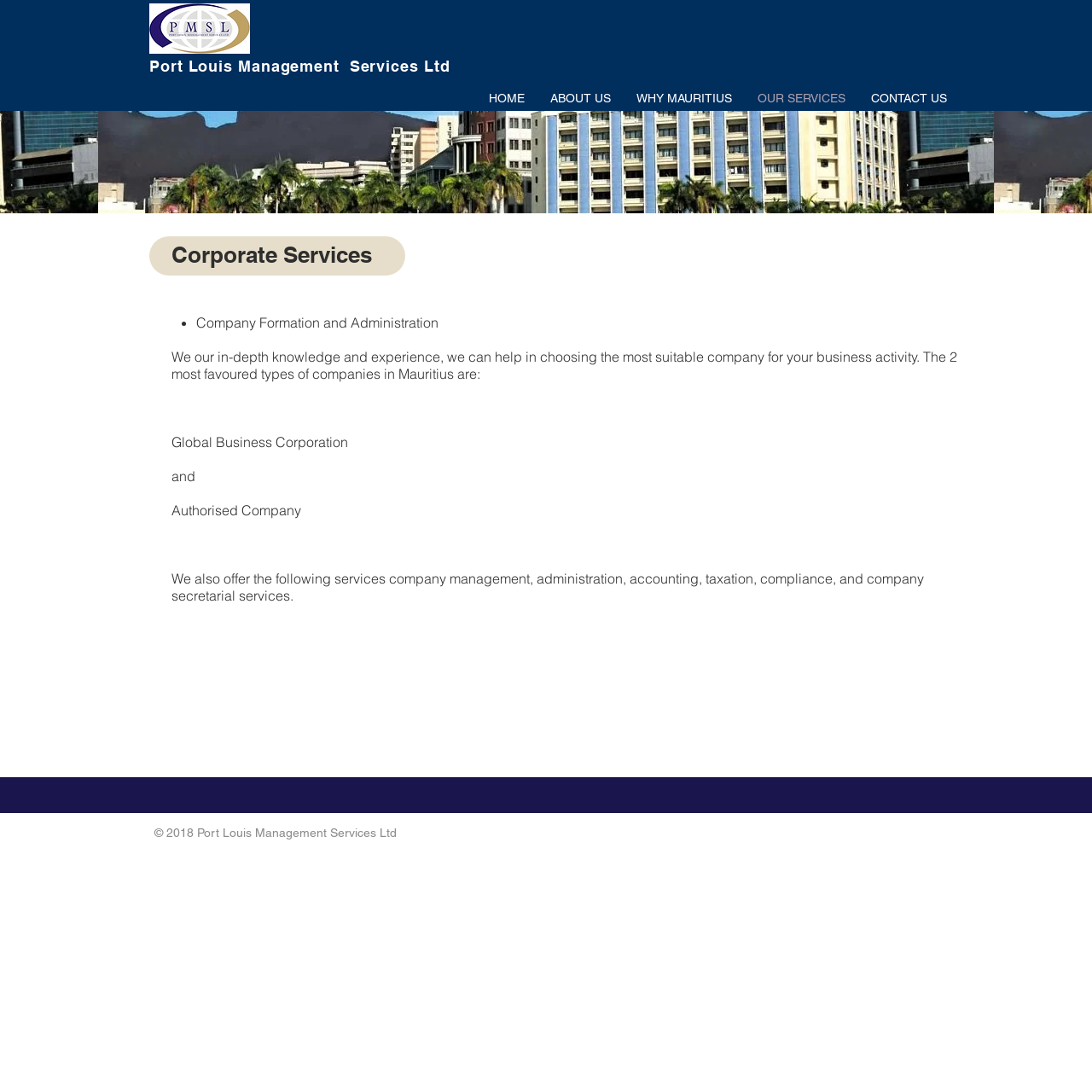What is the copyright year?
Please use the image to deliver a detailed and complete answer.

The footer section of the webpage has a copyright notice with the year '2018' and the company name 'Port Louis Management Services Ltd'.